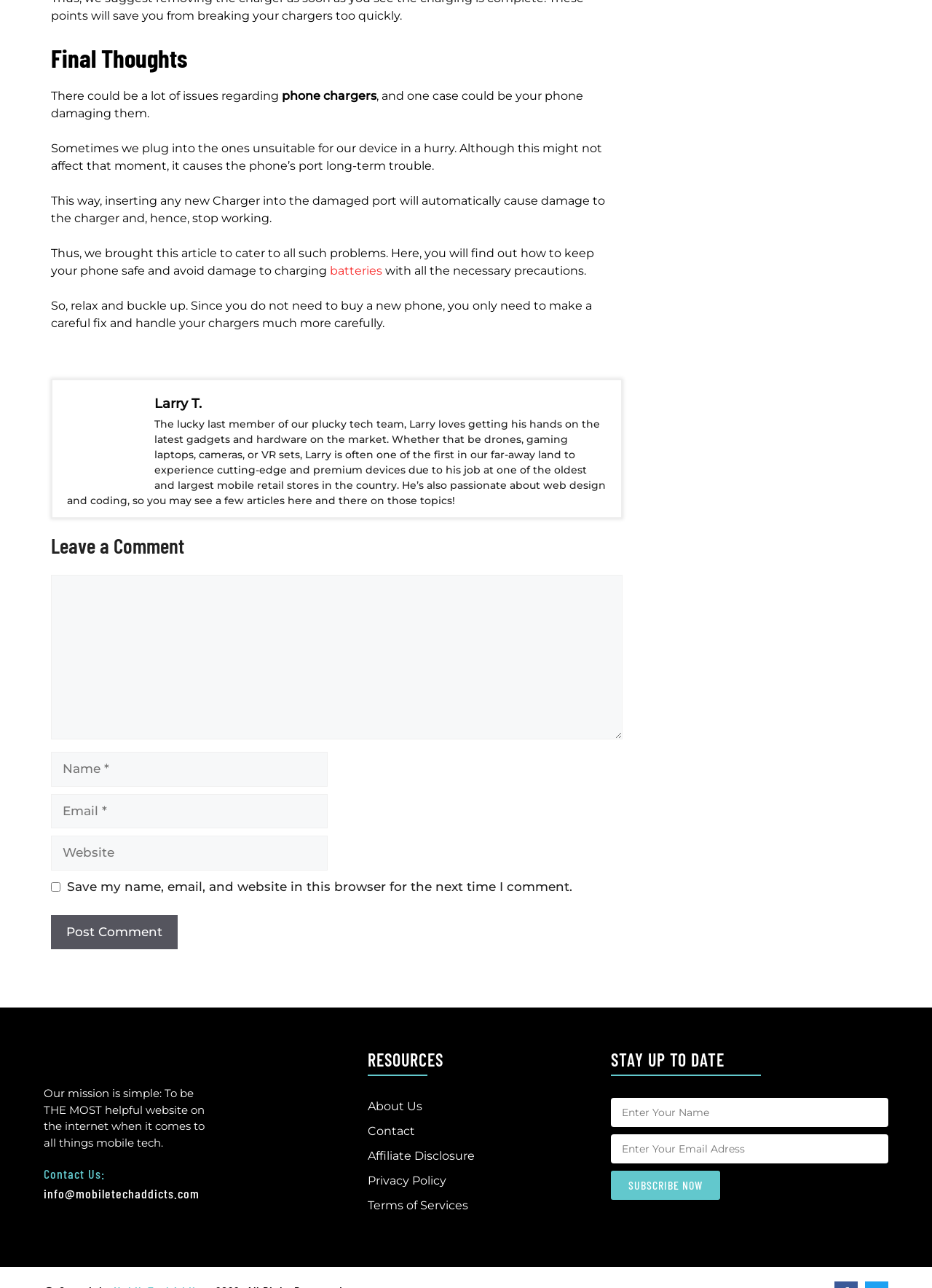Please identify the coordinates of the bounding box for the clickable region that will accomplish this instruction: "Contact Us".

[0.047, 0.92, 0.209, 0.933]